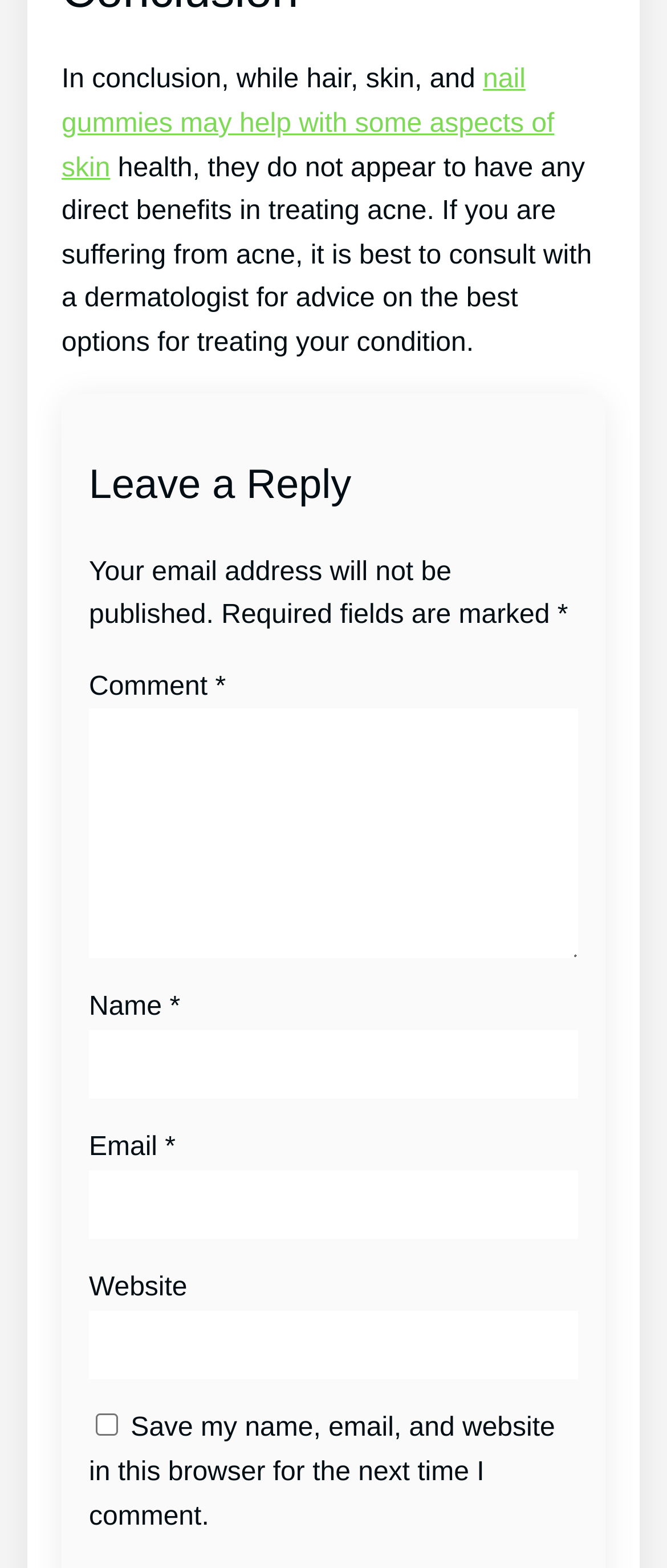What is the author's stance on hair, skin, and nail gummies for acne treatment?
Look at the screenshot and provide an in-depth answer.

The author concludes that hair, skin, and nail gummies do not have any direct benefits in treating acne, and it is best to consult a dermatologist for advice on the best options for treating acne.